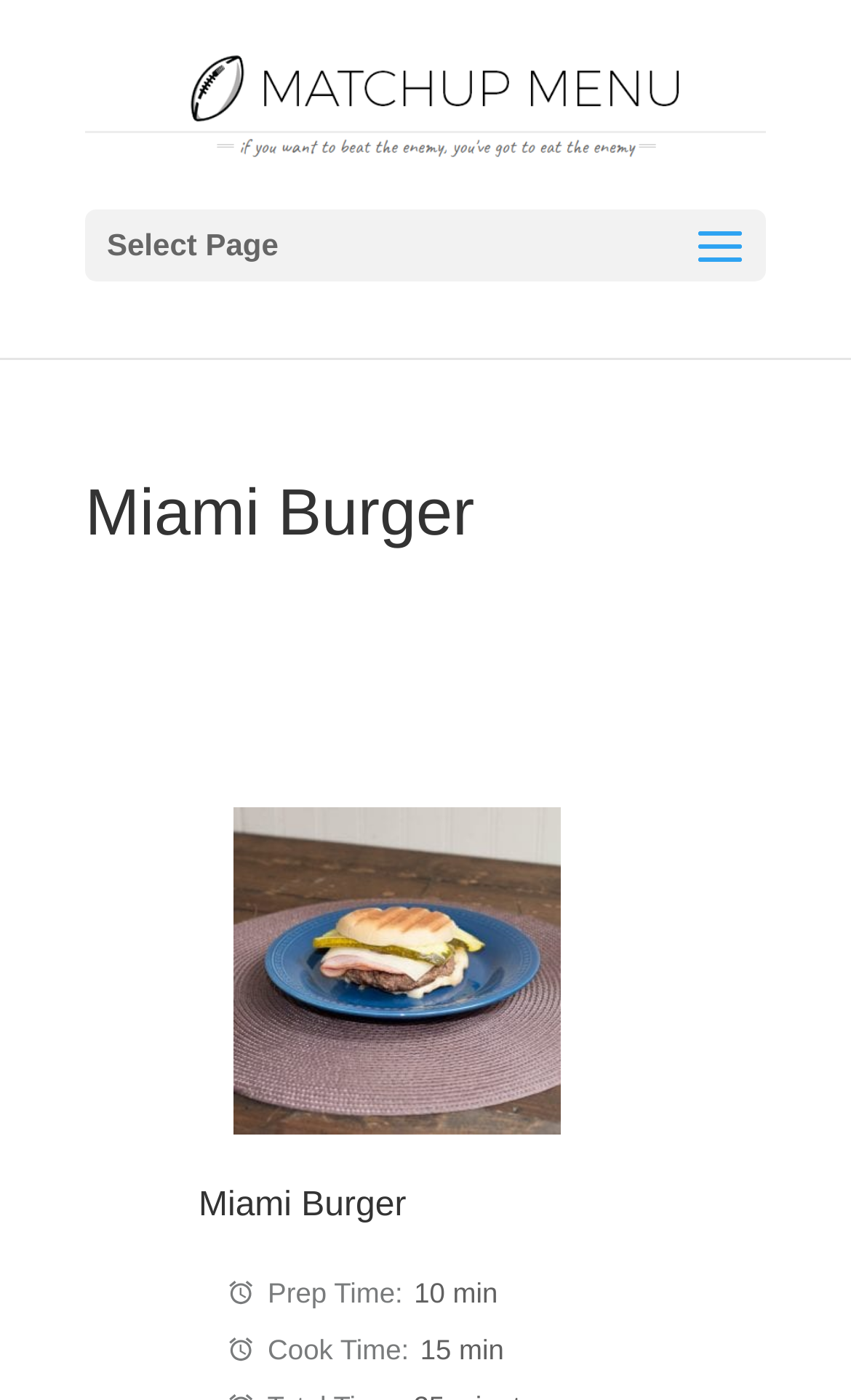Calculate the bounding box coordinates of the UI element given the description: "alt="Matchup Menu"".

[0.184, 0.064, 0.828, 0.091]